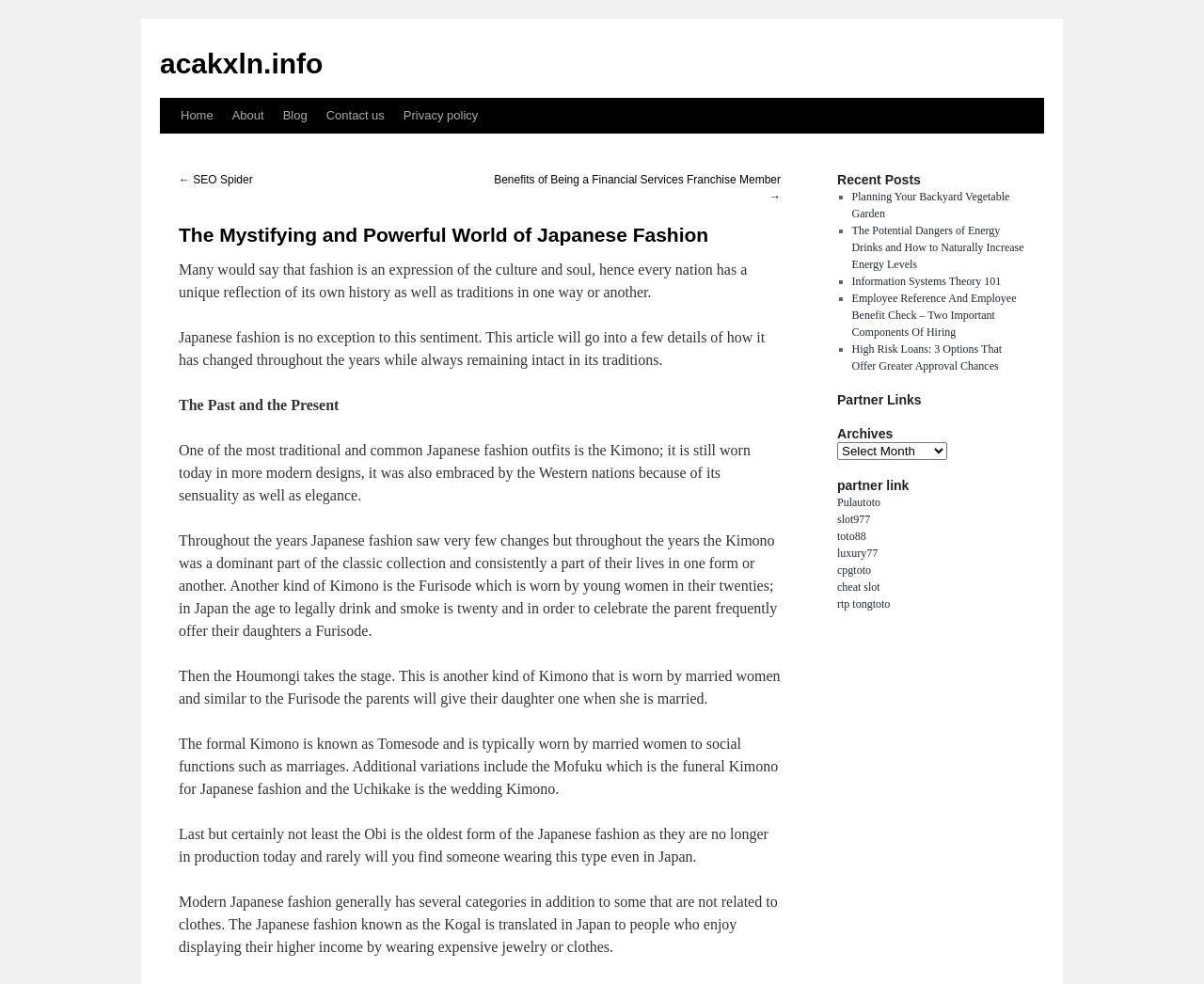Refer to the image and provide an in-depth answer to the question: 
What is the main topic of this webpage?

Based on the webpage content, the main topic is Japanese fashion, which is evident from the heading 'The Mystifying and Powerful World of Japanese Fashion' and the subsequent paragraphs discussing various aspects of Japanese fashion.